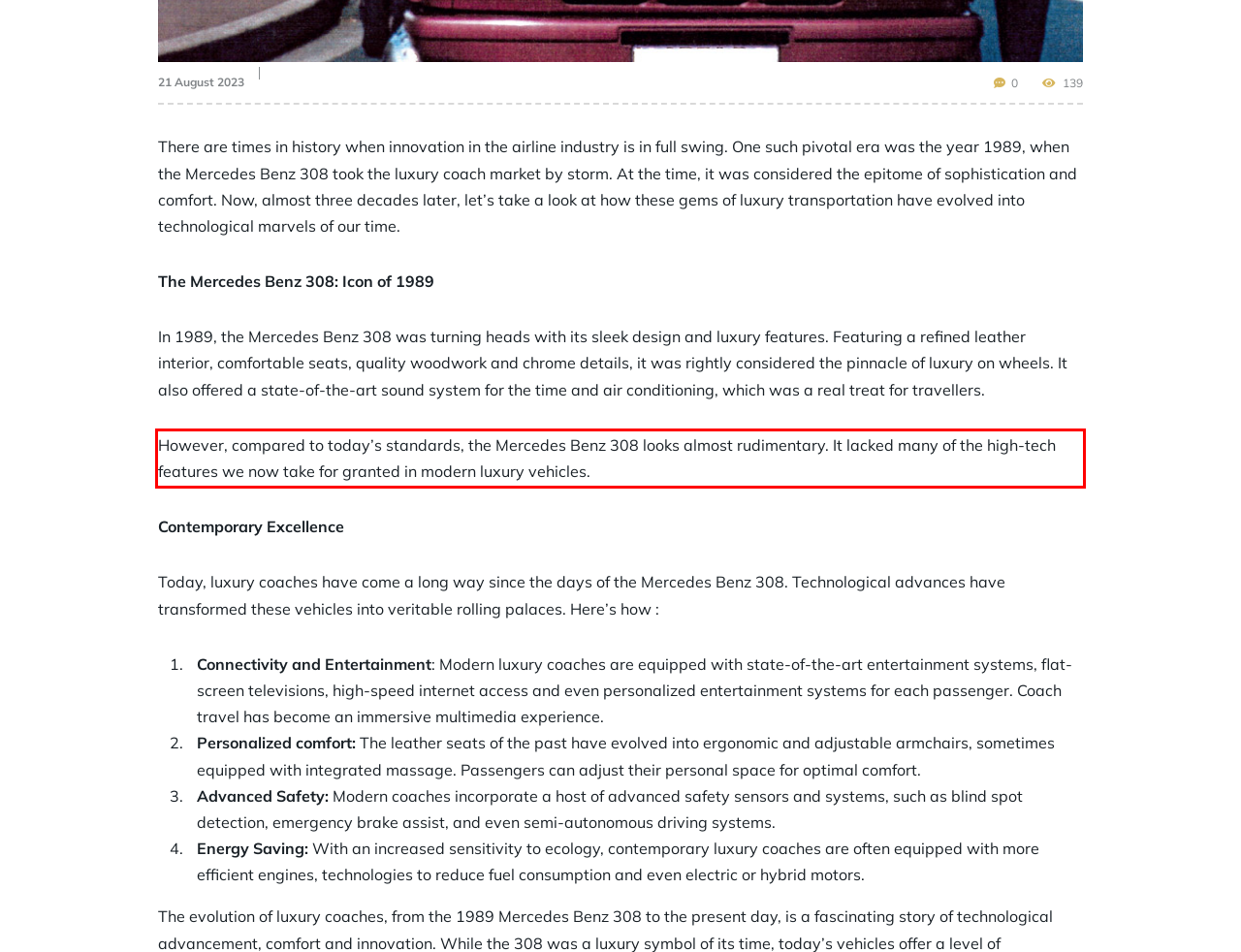Identify the text inside the red bounding box in the provided webpage screenshot and transcribe it.

However, compared to today’s standards, the Mercedes Benz 308 looks almost rudimentary. It lacked many of the high-tech features we now take for granted in modern luxury vehicles.